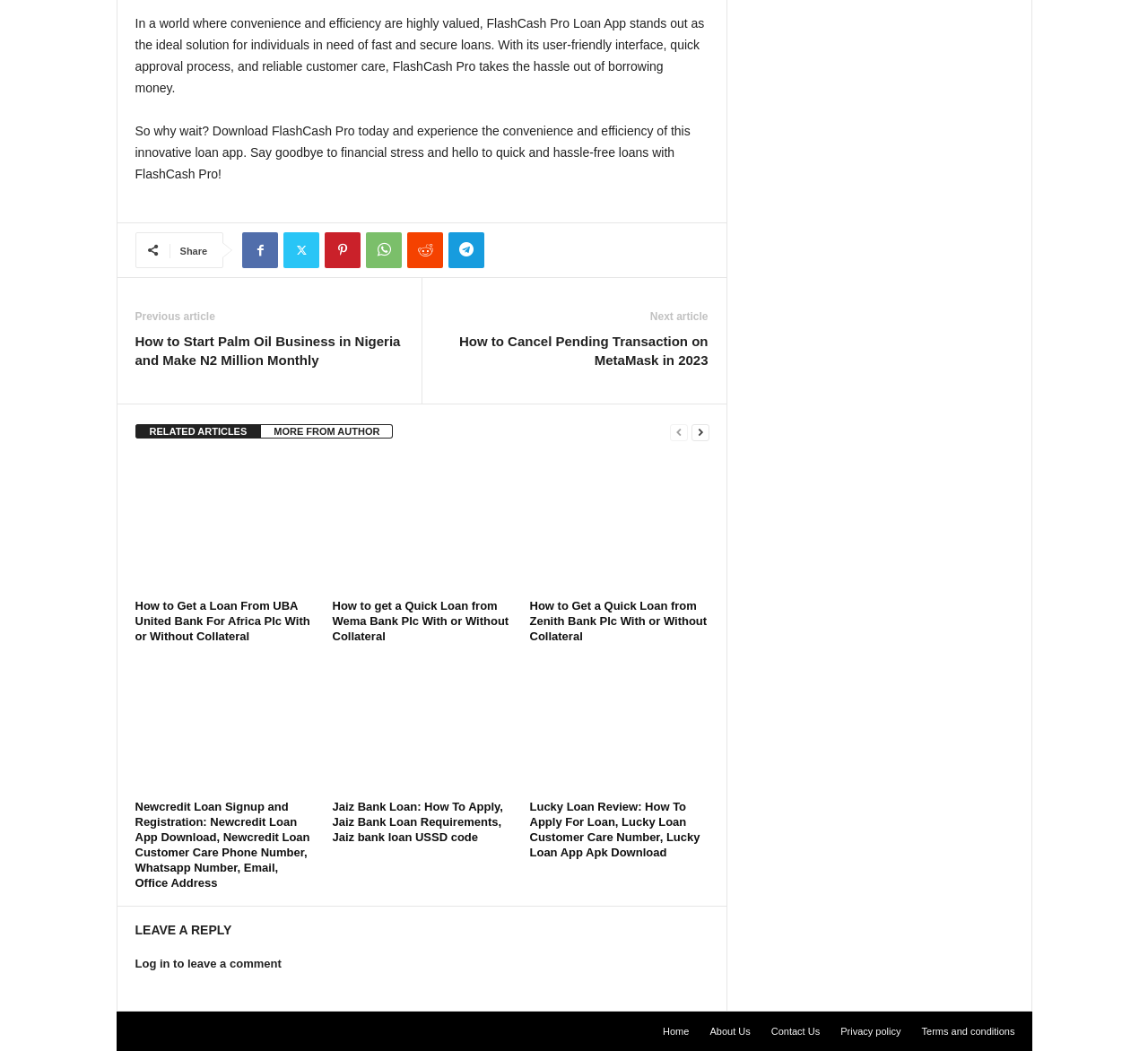What is the name of the loan app described in the webpage?
Refer to the screenshot and deliver a thorough answer to the question presented.

The webpage describes a loan app called FlashCash Pro, which is a convenient and efficient solution for individuals in need of fast and secure loans.